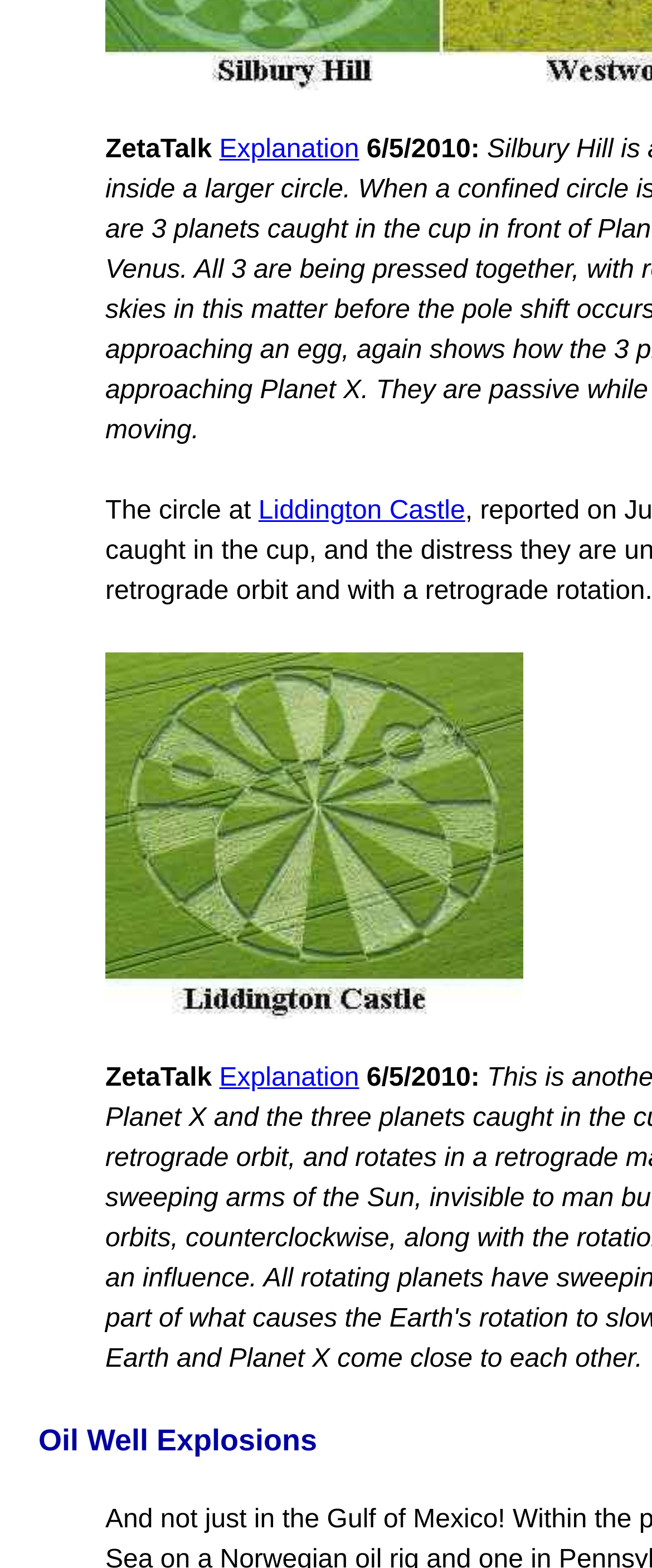Please give a one-word or short phrase response to the following question: 
What is the date mentioned on the webpage?

6/5/2010